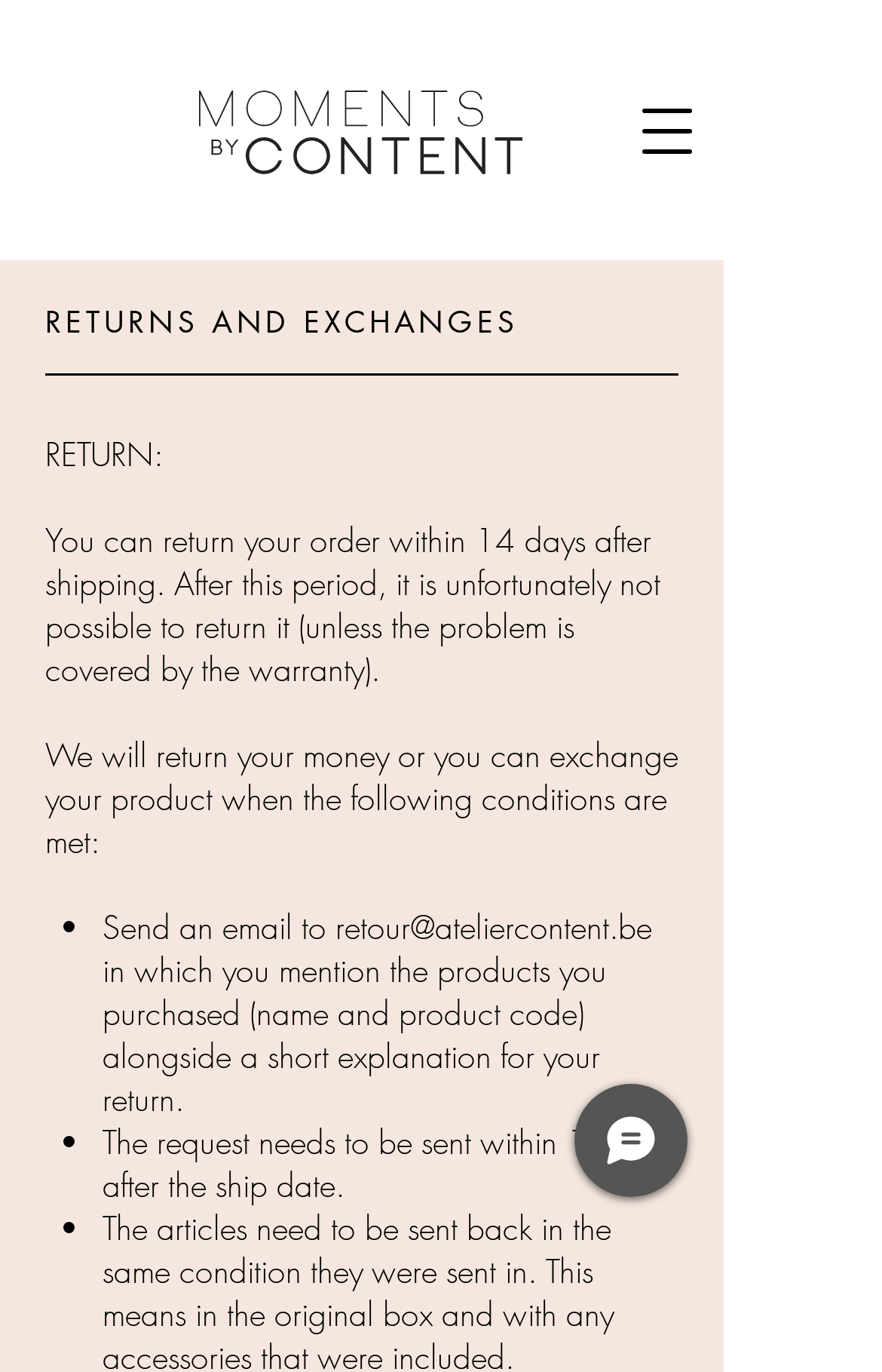How do I initiate a return?
Please answer the question with a single word or phrase, referencing the image.

Send an email